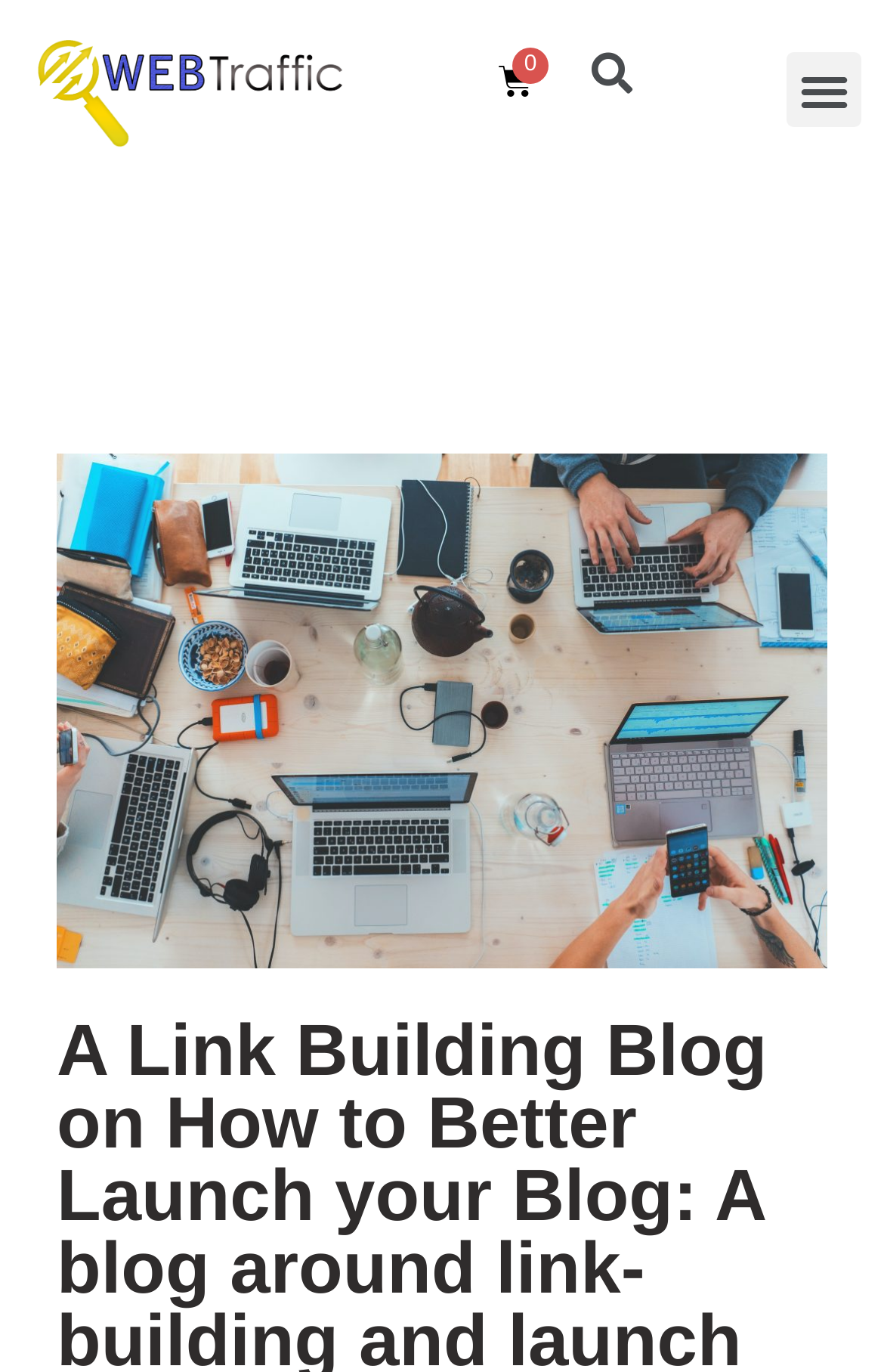Please find the bounding box for the UI element described by: "Menu".

[0.89, 0.039, 0.974, 0.093]